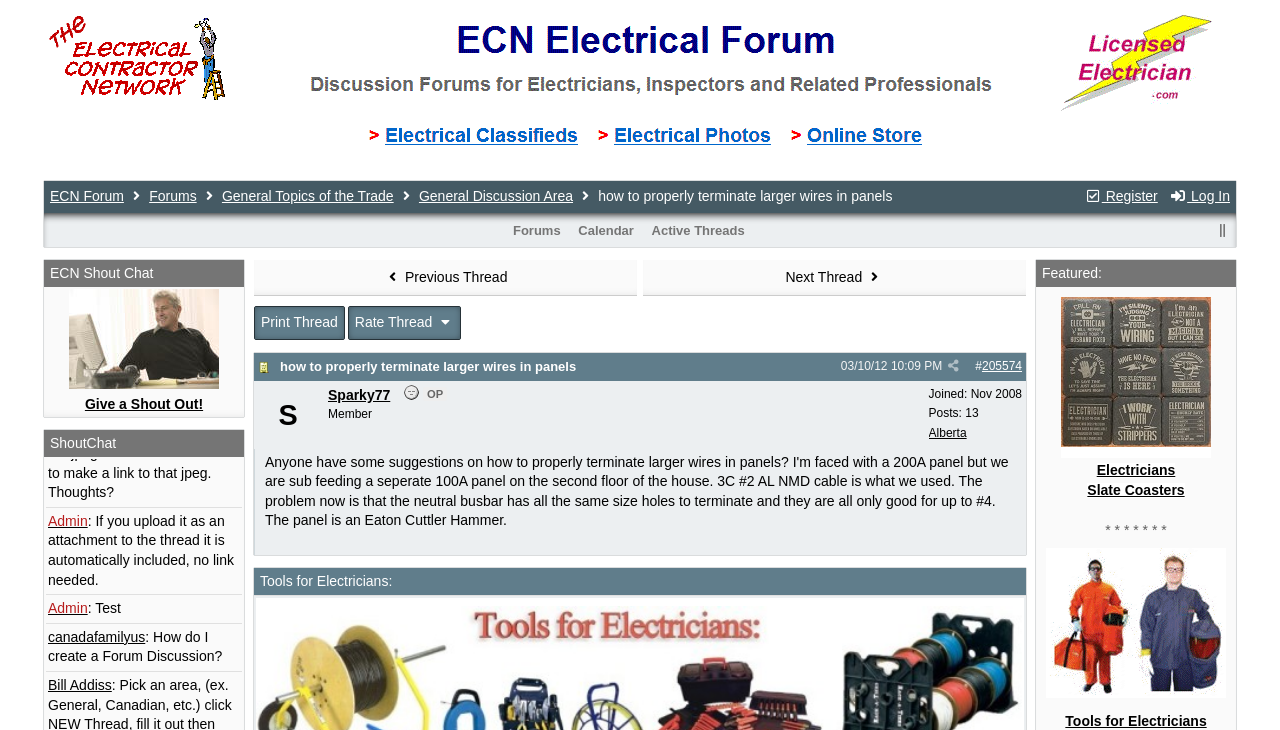Generate an in-depth caption that captures all aspects of the webpage.

This webpage is a forum discussion page for electricians, inspectors, instructors, engineers, and related professionals. At the top, there is a logo image of "ECN Electrical Forum" with a heading that reads "how to properly terminate larger wires in panels - ECN Electrical Forums". 

Below the logo, there is a table with two rows. The first row contains links to "Register" and "Log In" on the right side, and a breadcrumb navigation menu on the left side, which shows the current thread "how to properly terminate larger wires in panels" under "General Discussion Area" of "General Topics of the Trade" in "Forums" of "ECN Forum". 

The second row has a table with three columns. The first column contains a link to "Forums", the second column has a link to "Calendar", and the third column has a link to "Active Threads". 

On the left side of the page, there is a section titled "ECN Shout Chat" with a heading that reads "Join in a Live Electrical Chat! Give a Shout Out!". Below the heading, there are several shout-out messages from users, including links to their profiles and the content of their messages. 

On the right side of the page, there is a table with a link to the "Previous Thread".